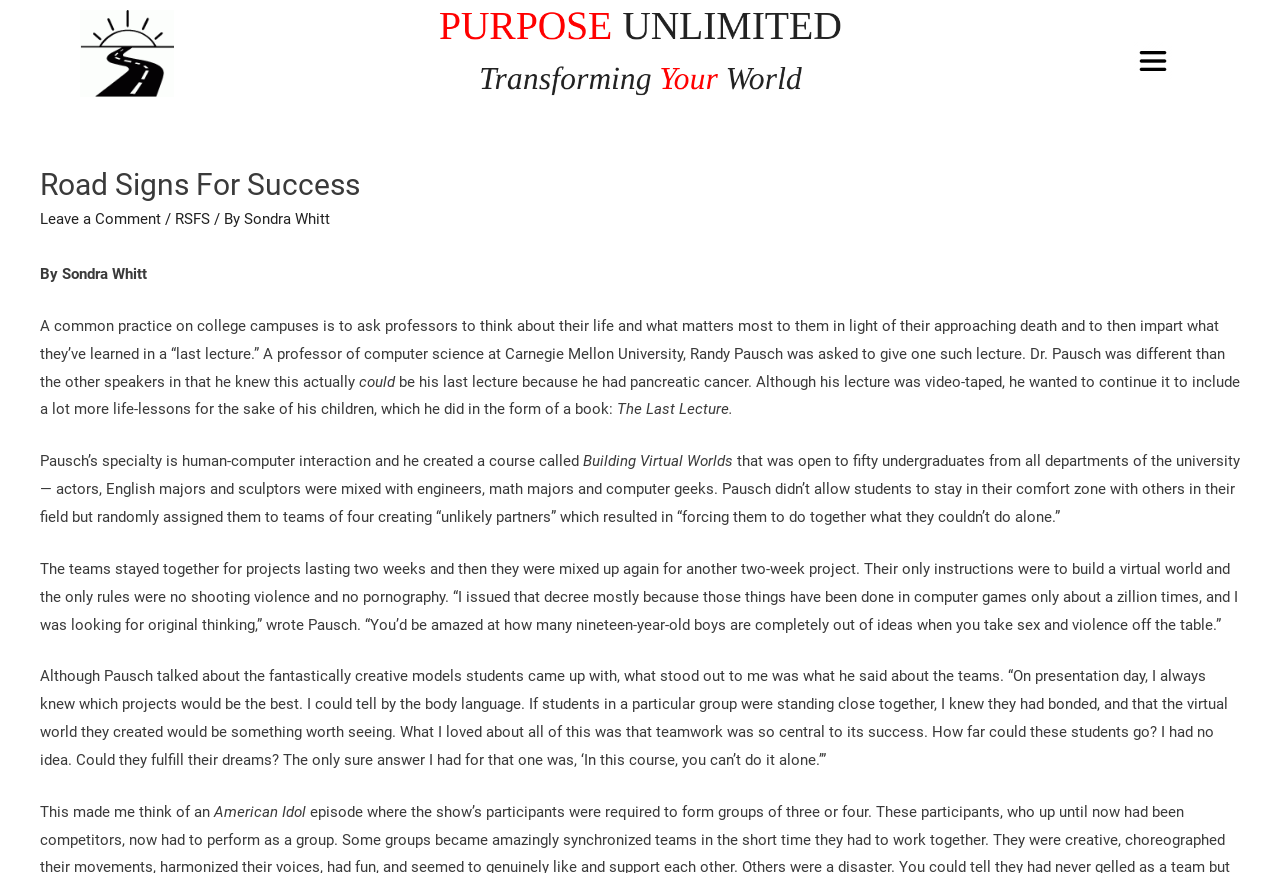What did Pausch observe about the teams on presentation day?
Please provide a single word or phrase based on the screenshot.

Body language